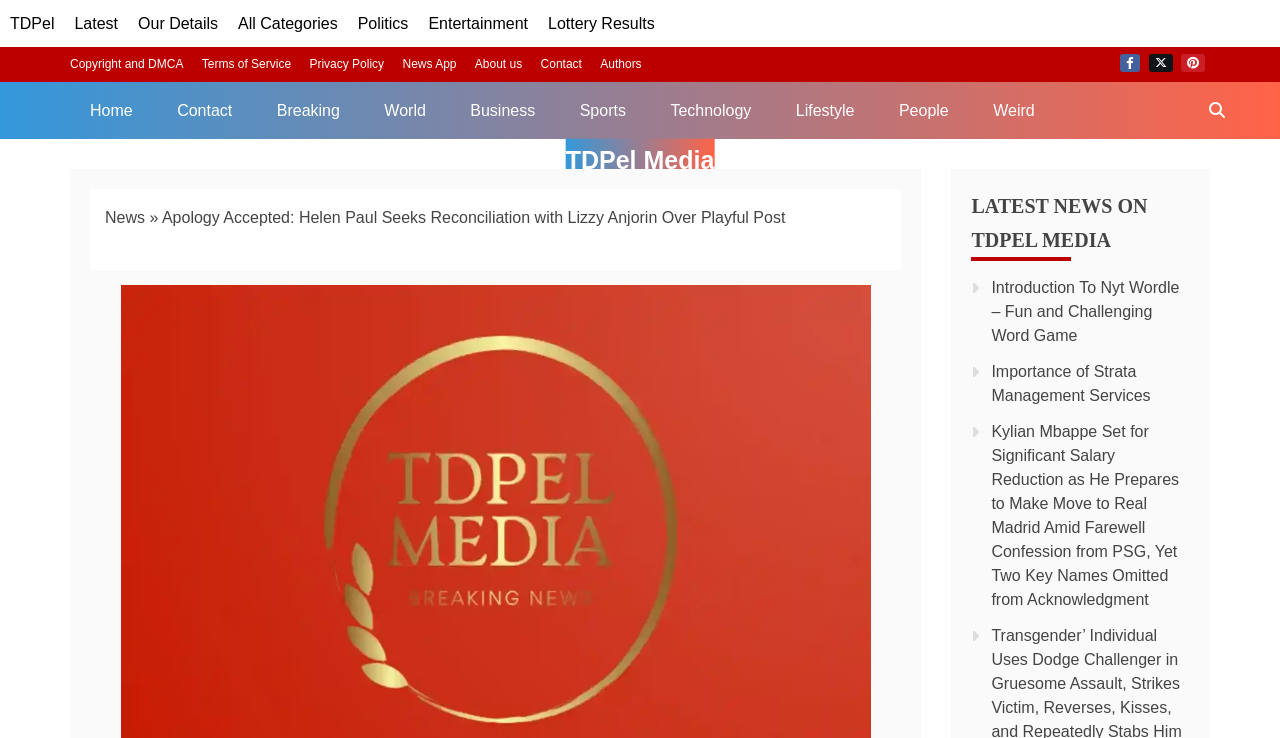How many categories are listed on the webpage?
Please look at the screenshot and answer in one word or a short phrase.

9